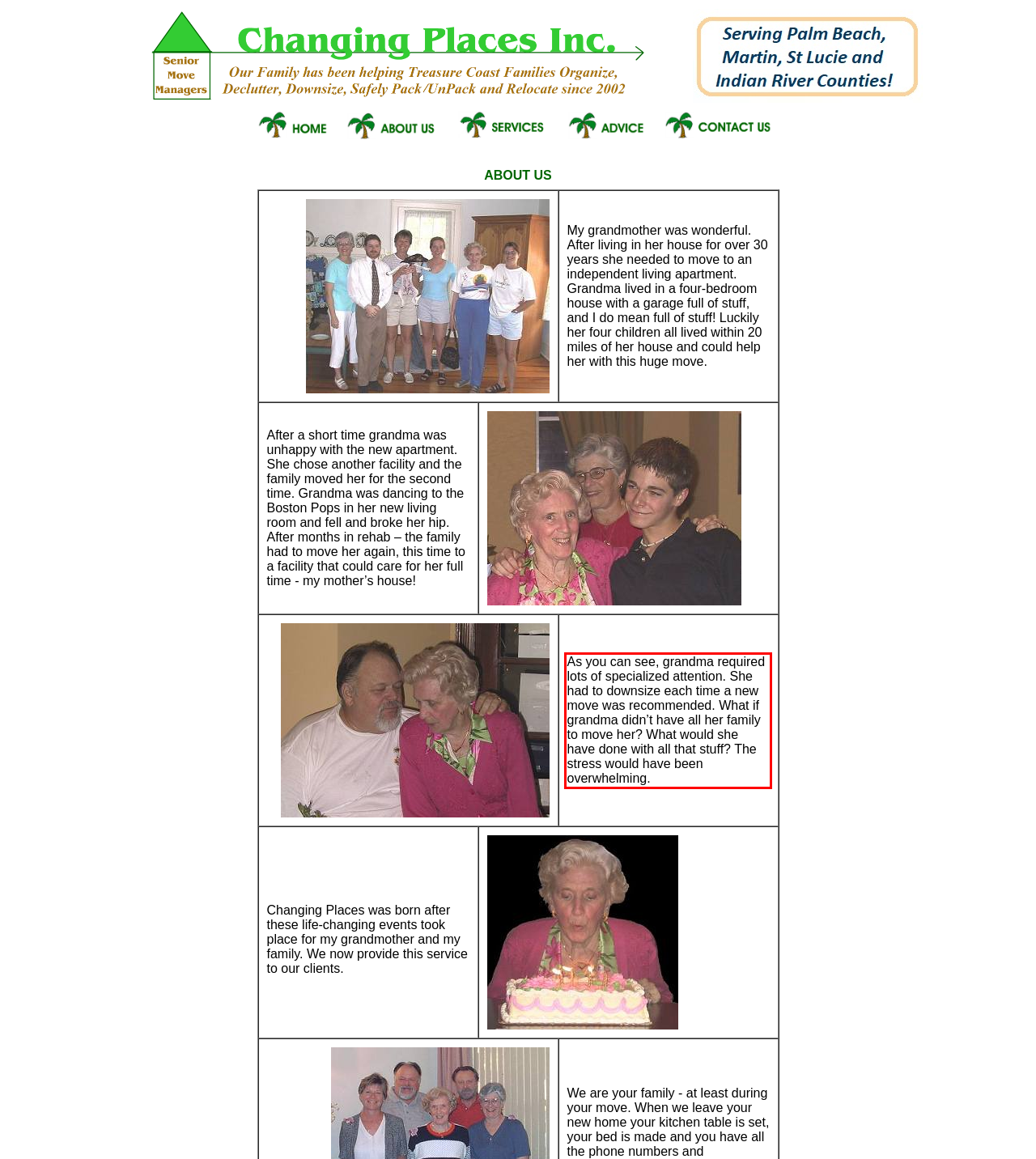The screenshot you have been given contains a UI element surrounded by a red rectangle. Use OCR to read and extract the text inside this red rectangle.

As you can see, grandma required lots of specialized attention. She had to downsize each time a new move was recommended. What if grandma didn’t have all her family to move her? What would she have done with all that stuff? The stress would have been overwhelming.